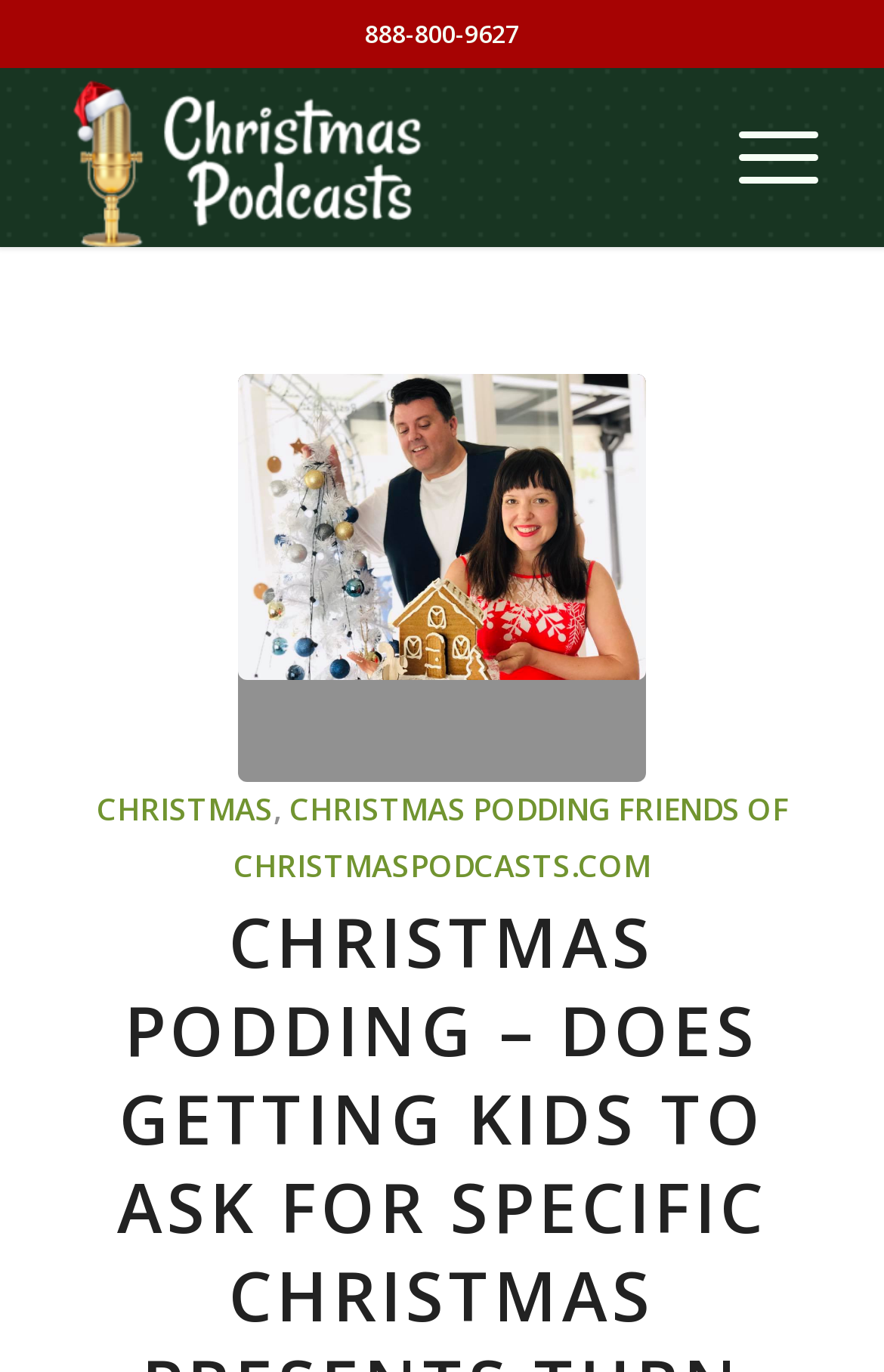Create an in-depth description of the webpage, covering main sections.

The webpage is about Christmas Podding, a podcast that discusses festive topics. At the top of the page, there is a phone number, 888-800-9627, displayed prominently. Below the phone number, there is a table with a link to "Christmas Podcasts" accompanied by an image with the same name. This link is positioned near the top-left corner of the page.

To the right of the table, there is another link with no text, which contains a link to "Christmas Podding" with an associated image. This link is positioned near the top-right corner of the page.

The main content of the page is focused on the "Christmas Podding" link, which has a hierarchical structure. Within this link, there is an image with the same name, followed by a series of links and text. The links include "CHRISTMAS", "CHRISTMAS PODDING", and "FRIENDS OF CHRISTMASPODCASTS.COM", which are arranged horizontally and positioned near the middle of the page. The text includes a comma separating the "CHRISTMAS" and "CHRISTMAS PODDING" links.

Overall, the webpage appears to be a podcast page with links to related content and a prominent display of the podcast's name and image.